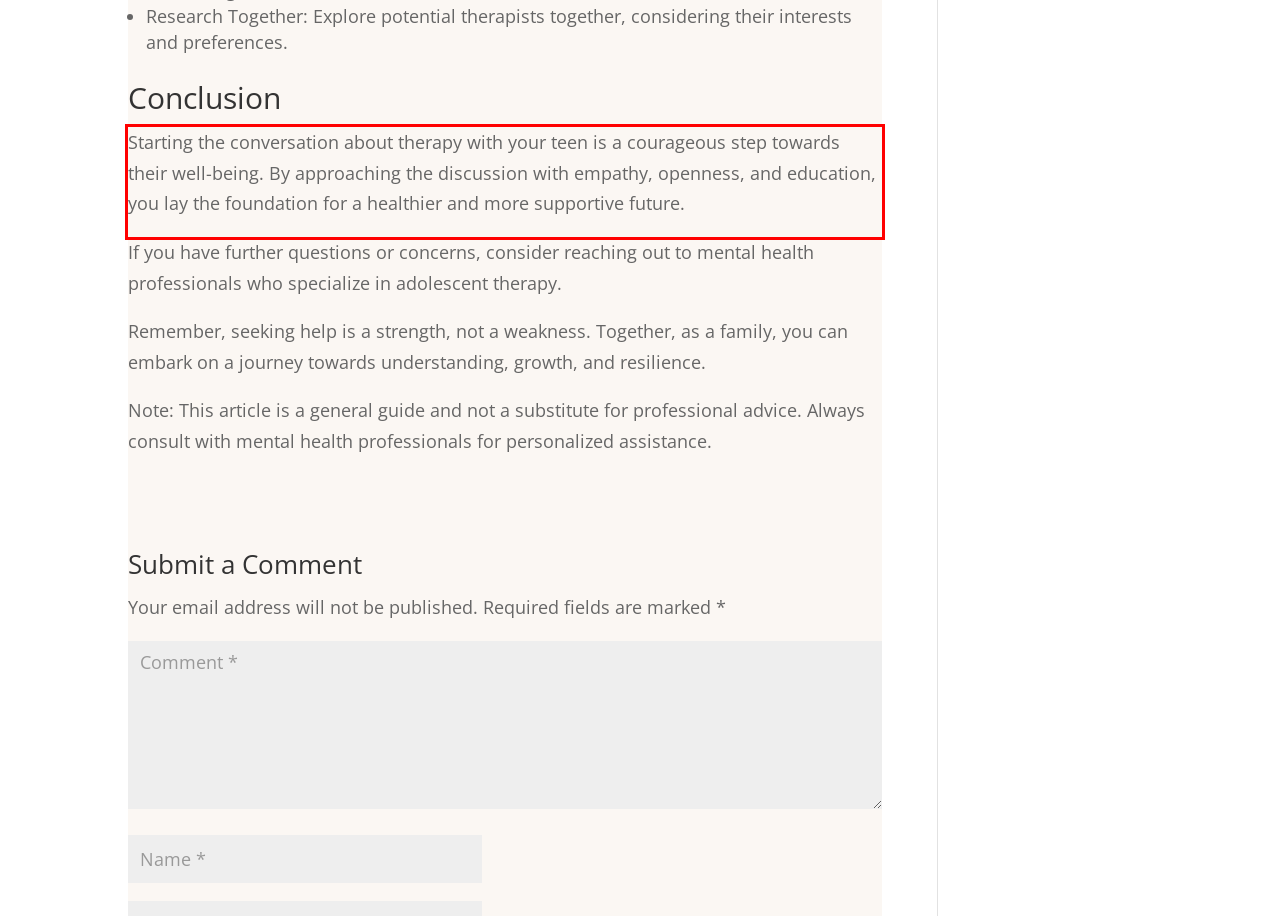Please examine the webpage screenshot containing a red bounding box and use OCR to recognize and output the text inside the red bounding box.

Starting the conversation about therapy with your teen is a courageous step towards their well-being. By approaching the discussion with empathy, openness, and education, you lay the foundation for a healthier and more supportive future.